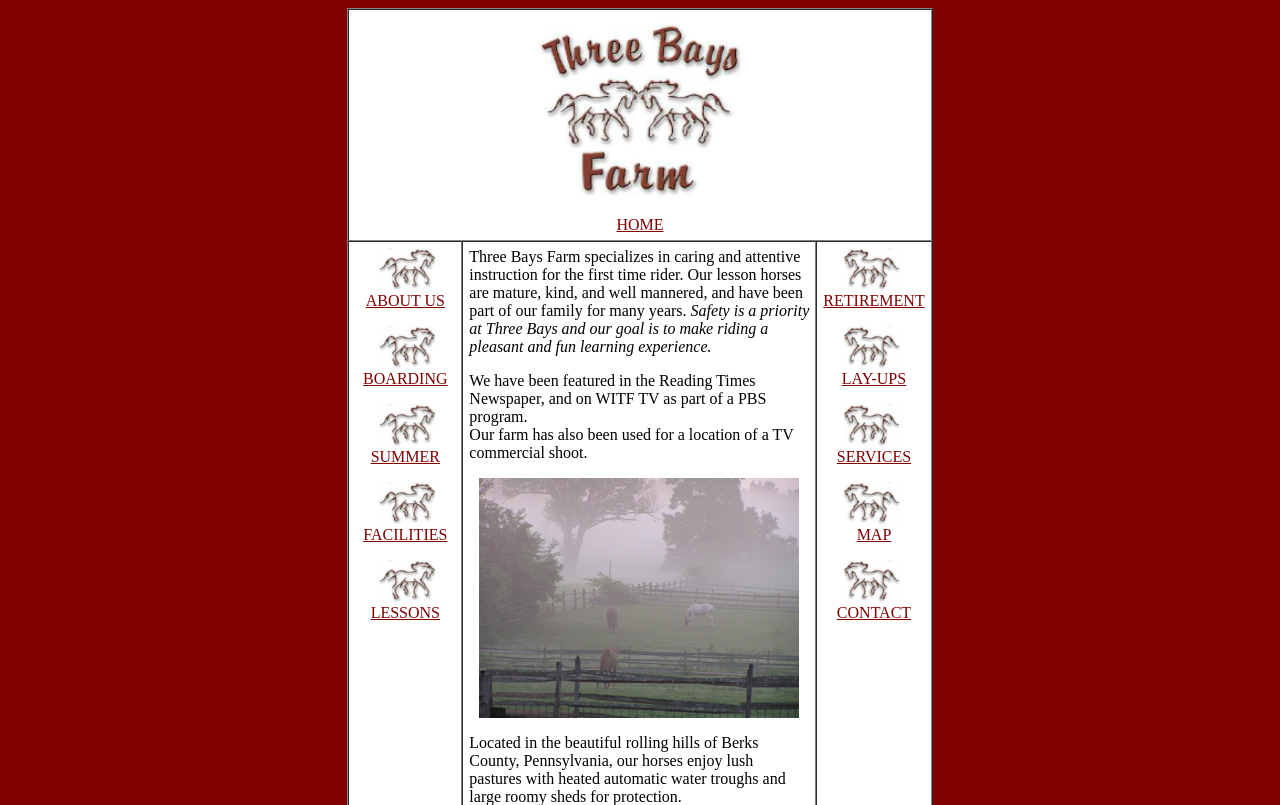Locate the bounding box coordinates of the clickable area needed to fulfill the instruction: "check facilities".

[0.284, 0.636, 0.35, 0.675]